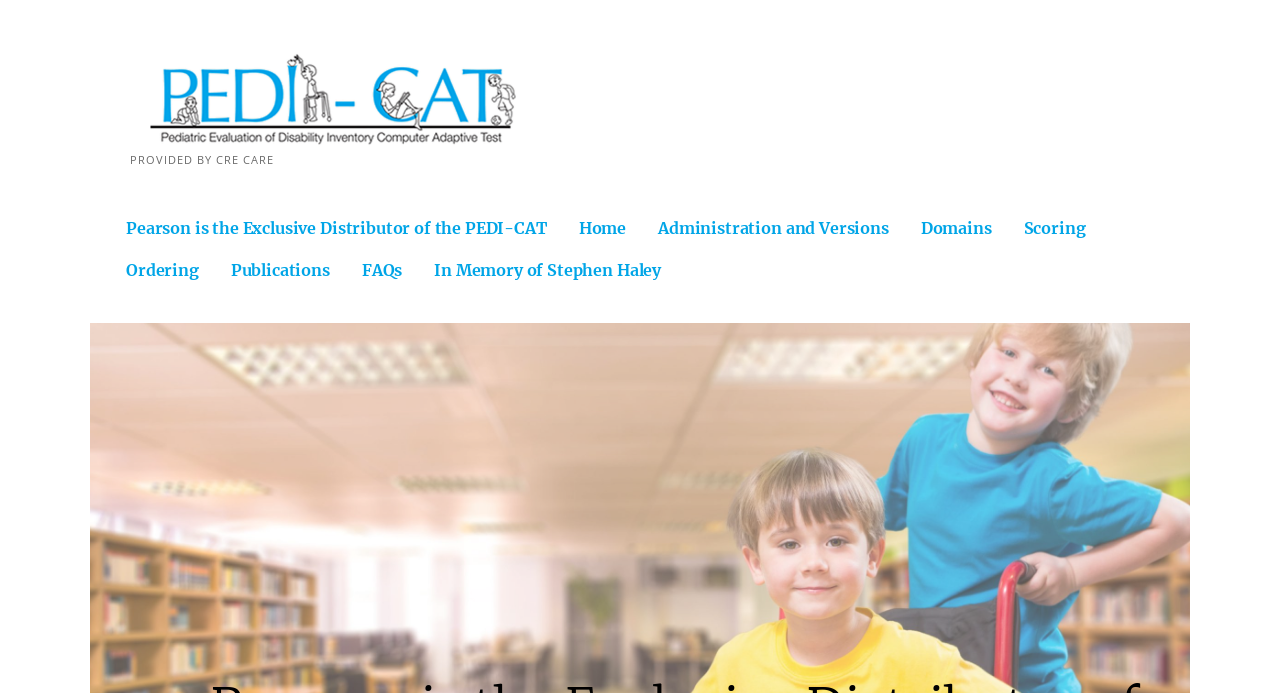Identify the bounding box coordinates for the UI element described as follows: parent_node: PROVIDED BY CRE CARE. Use the format (top-left x, top-left y, bottom-right x, bottom-right y) and ensure all values are floating point numbers between 0 and 1.

[0.102, 0.126, 0.42, 0.158]